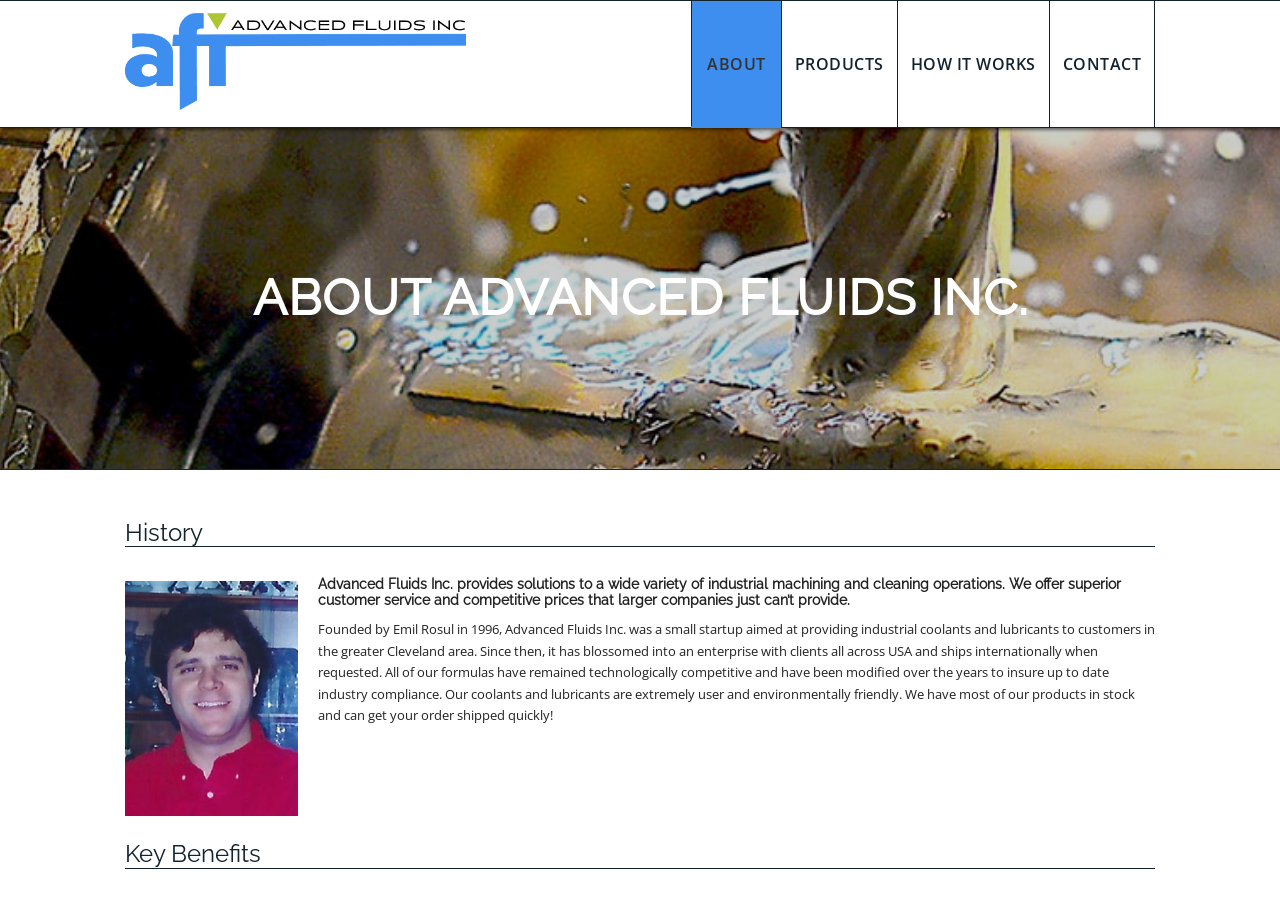Give a concise answer using only one word or phrase for this question:
When was Advanced Fluids Inc. founded?

1996